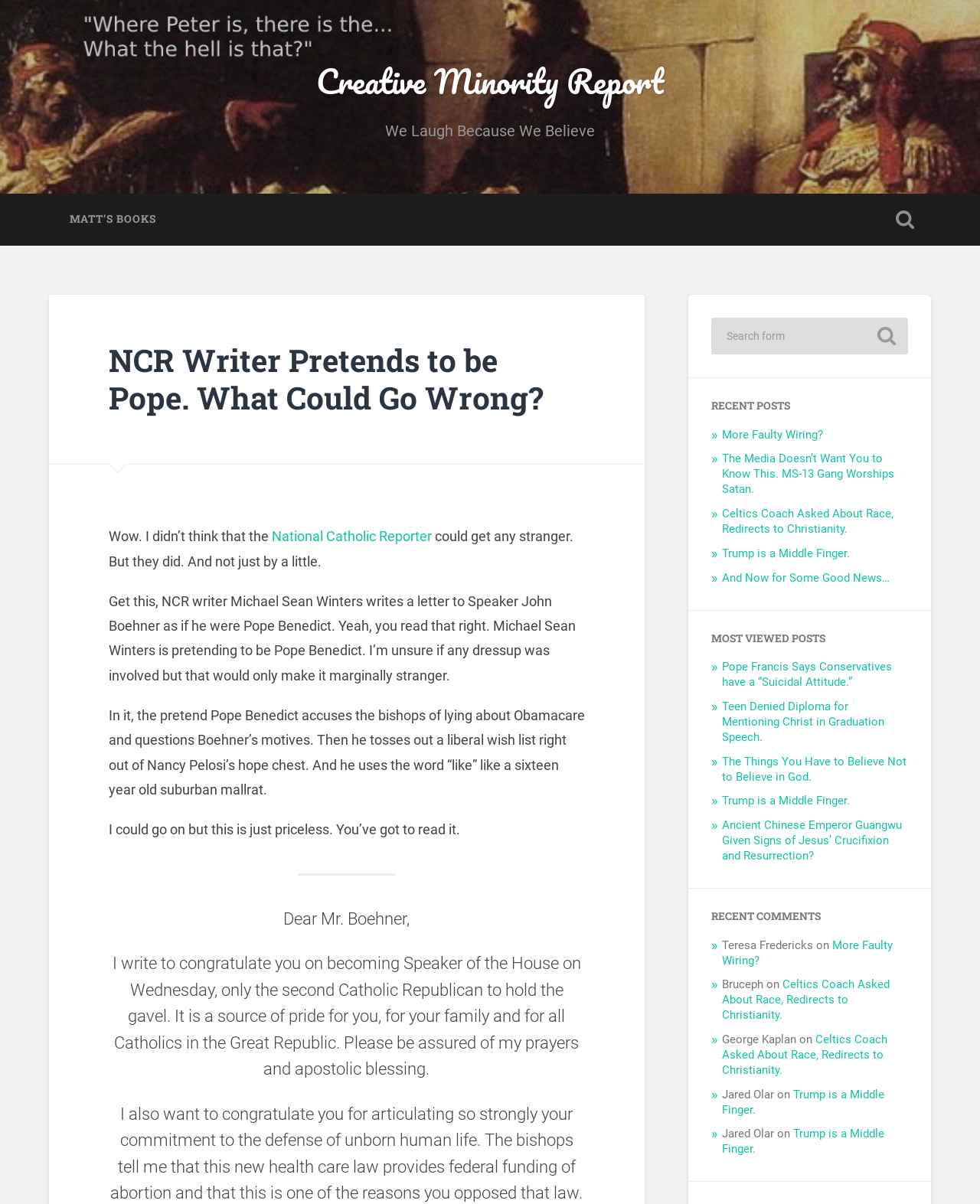What is the name of the writer who pretends to be Pope?
Refer to the image and give a detailed answer to the query.

The question can be answered by reading the text in the webpage. The text states 'Get this, NCR writer Michael Sean Winters writes a letter to Speaker John Boehner as if he were Pope Benedict.' This indicates that Michael Sean Winters is the writer who pretends to be Pope.